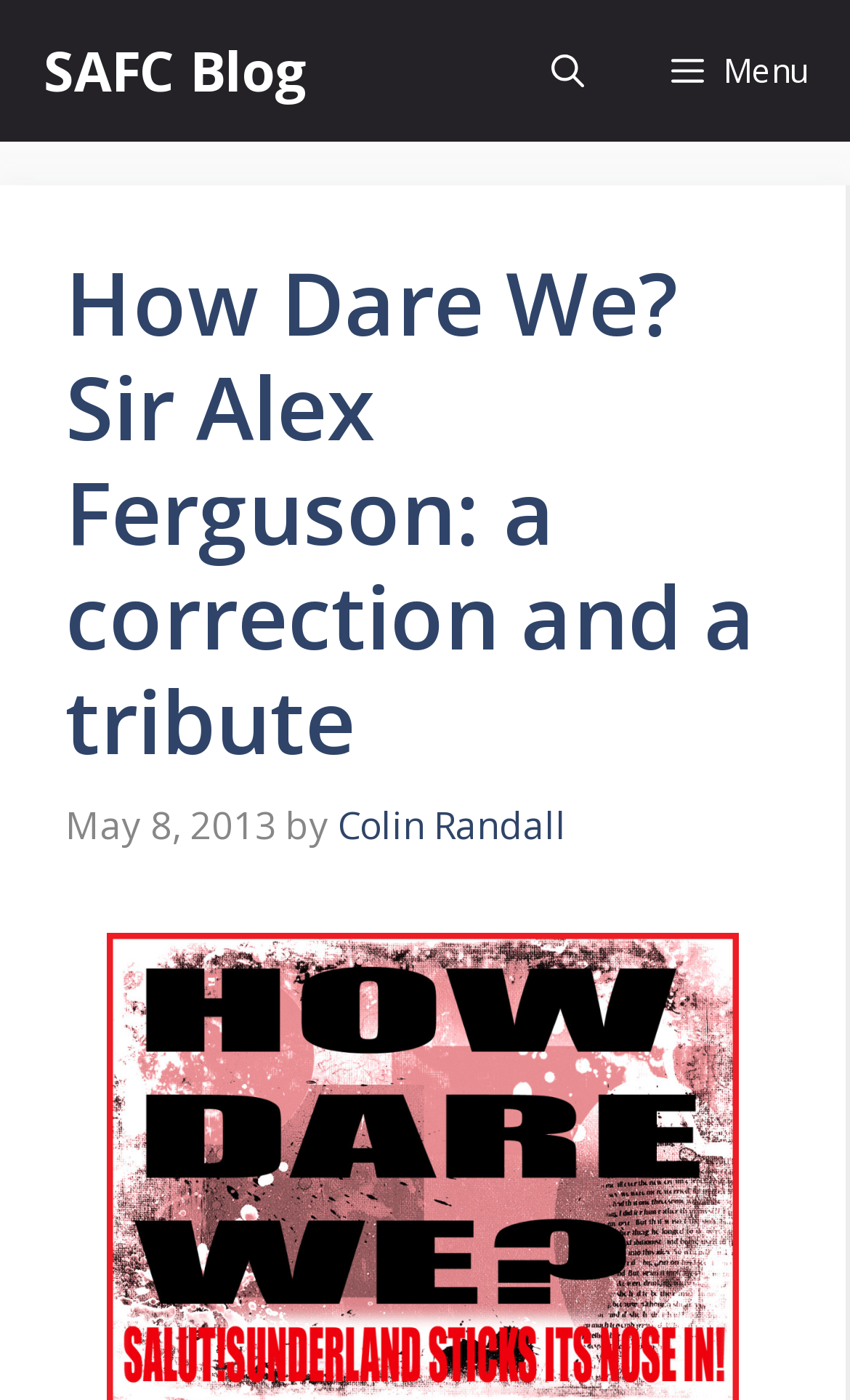Locate and provide the bounding box coordinates for the HTML element that matches this description: "alt="Rapacke Law Group Logo"".

None